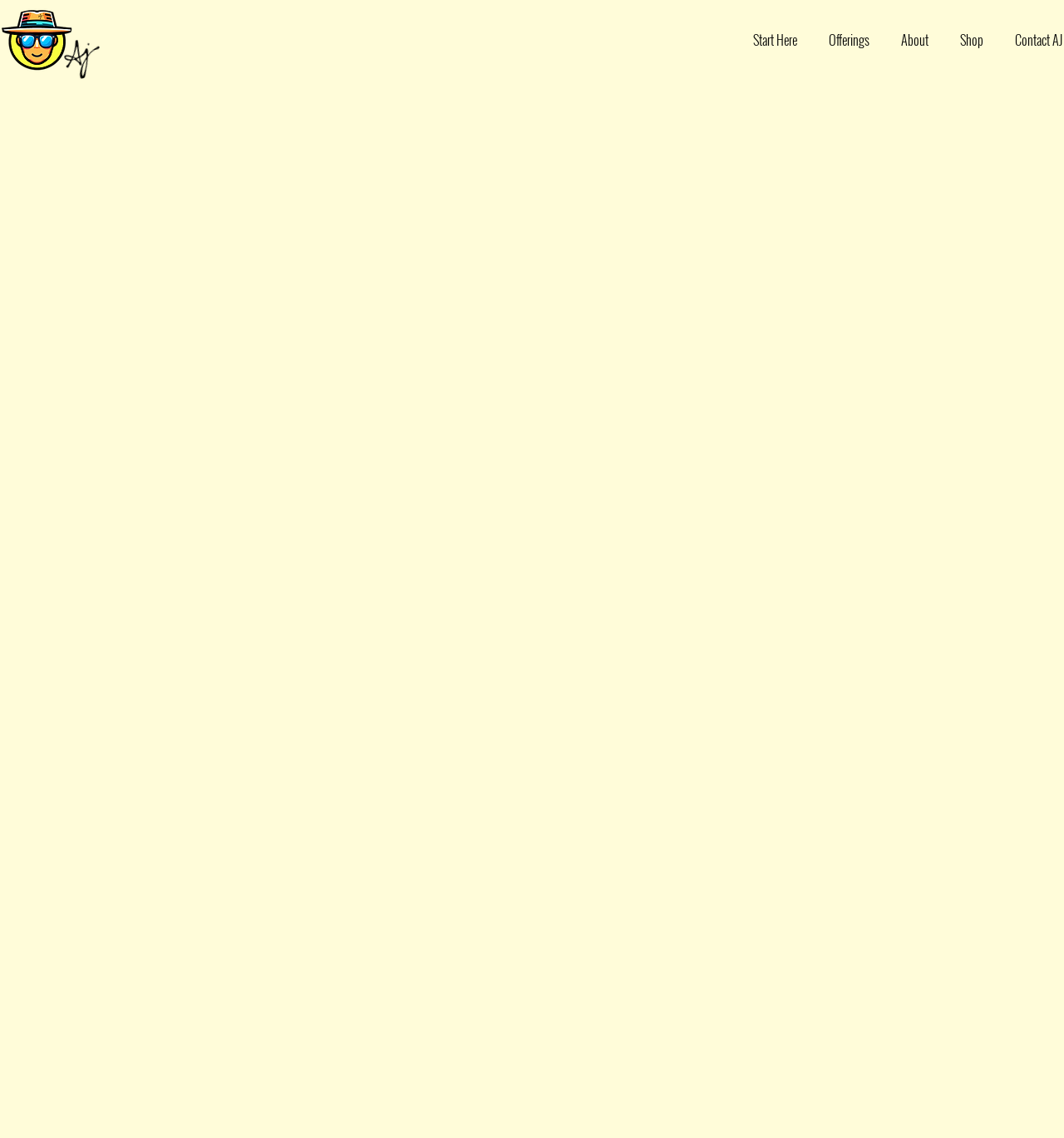Provide a brief response to the question using a single word or phrase: 
What is the logo above the navigation menu?

AJ Face Logo